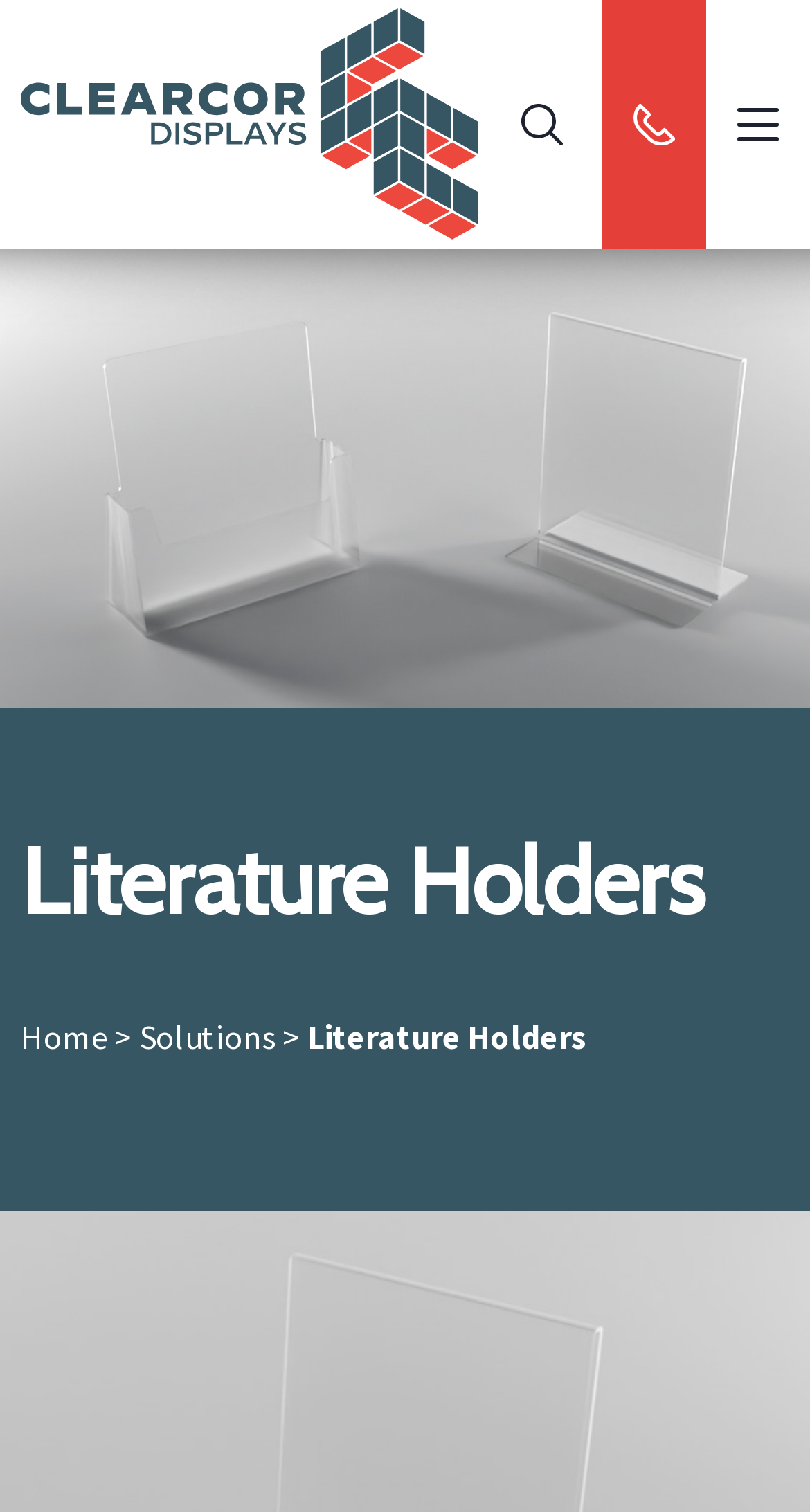Point out the bounding box coordinates of the section to click in order to follow this instruction: "Go to the home page".

[0.026, 0.671, 0.133, 0.699]